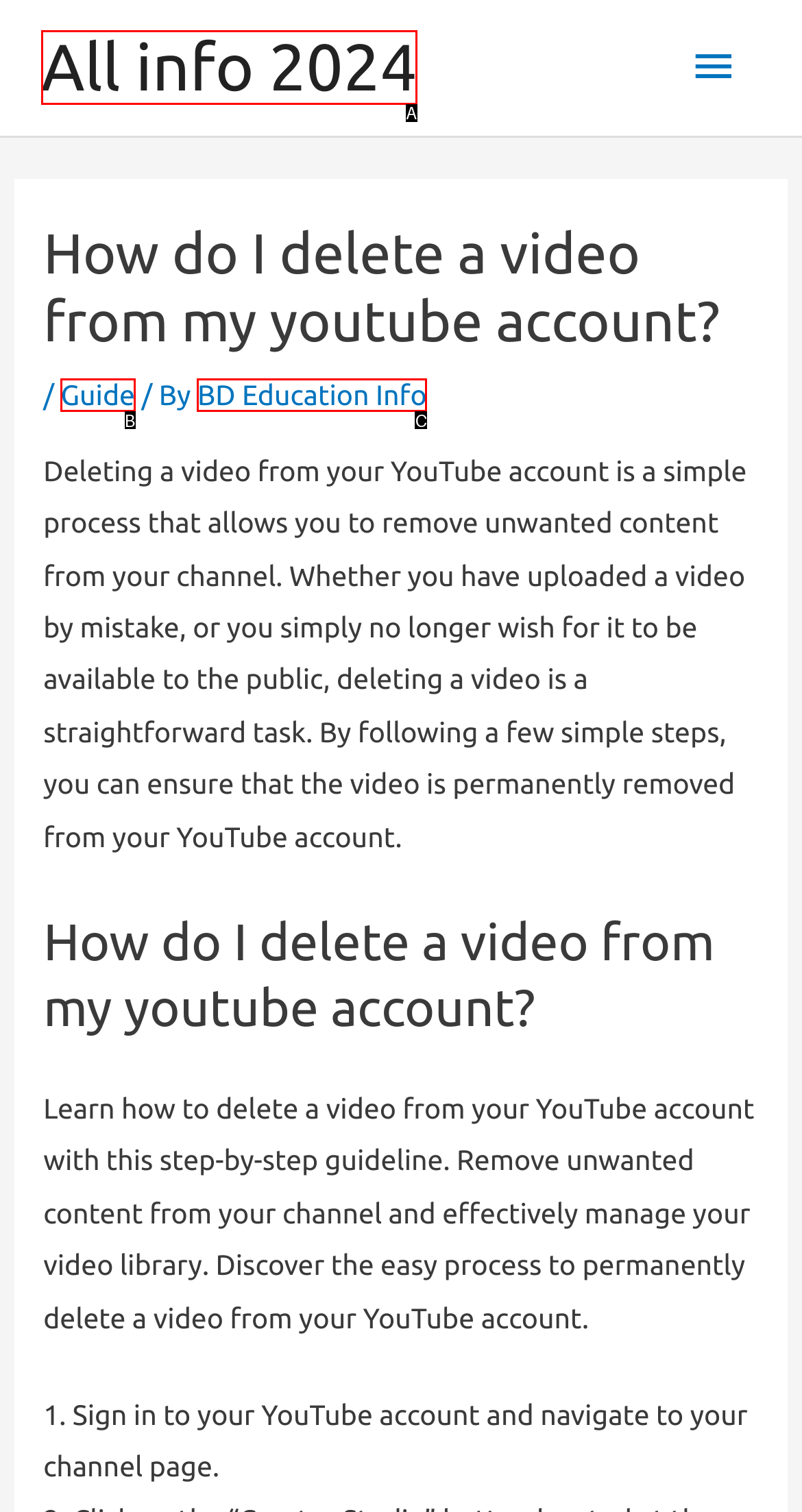Find the HTML element that corresponds to the description: All info 2024. Indicate your selection by the letter of the appropriate option.

A